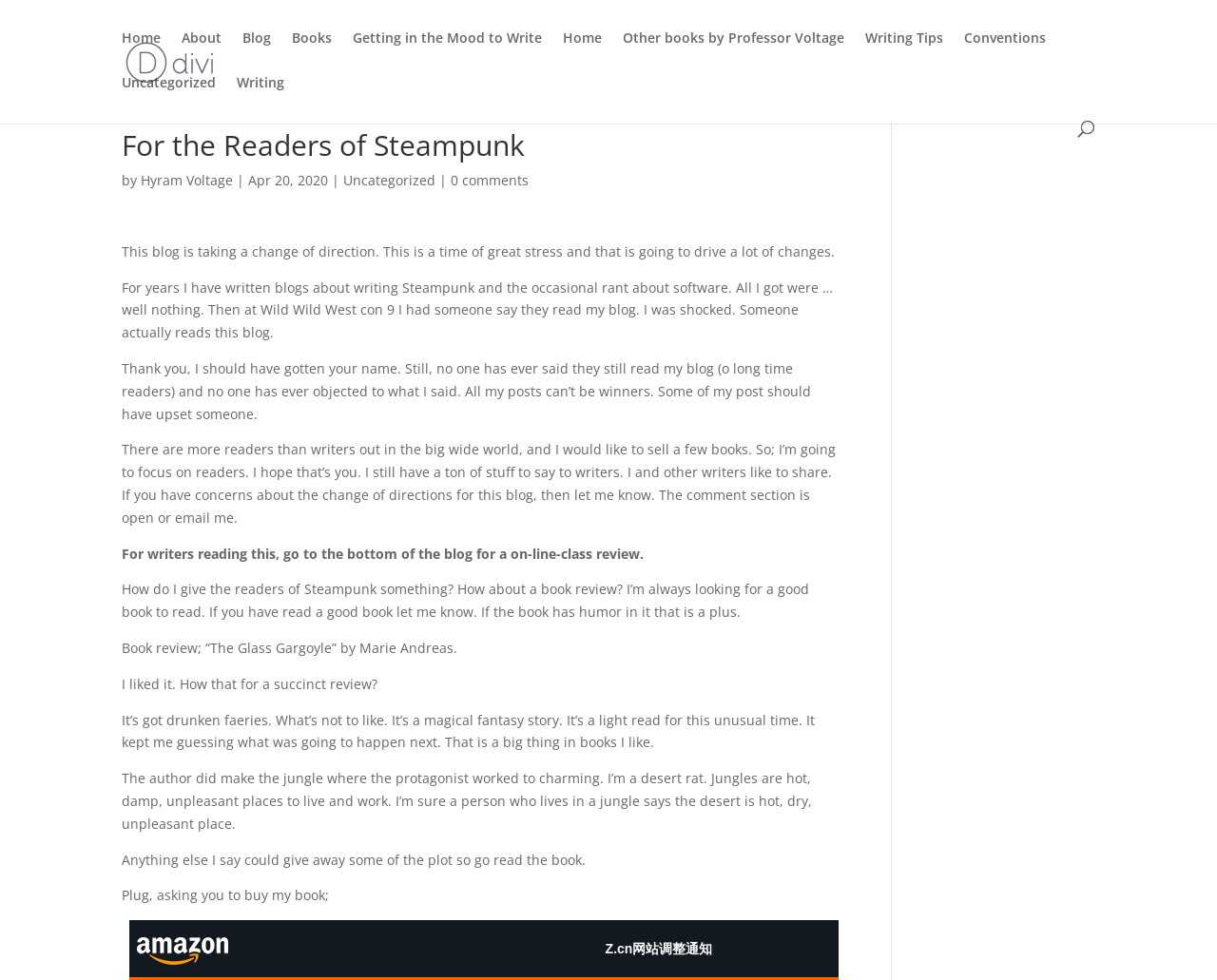Locate the bounding box coordinates of the UI element described by: "Writing Tips". The bounding box coordinates should consist of four float numbers between 0 and 1, i.e., [left, top, right, bottom].

[0.711, 0.032, 0.775, 0.078]